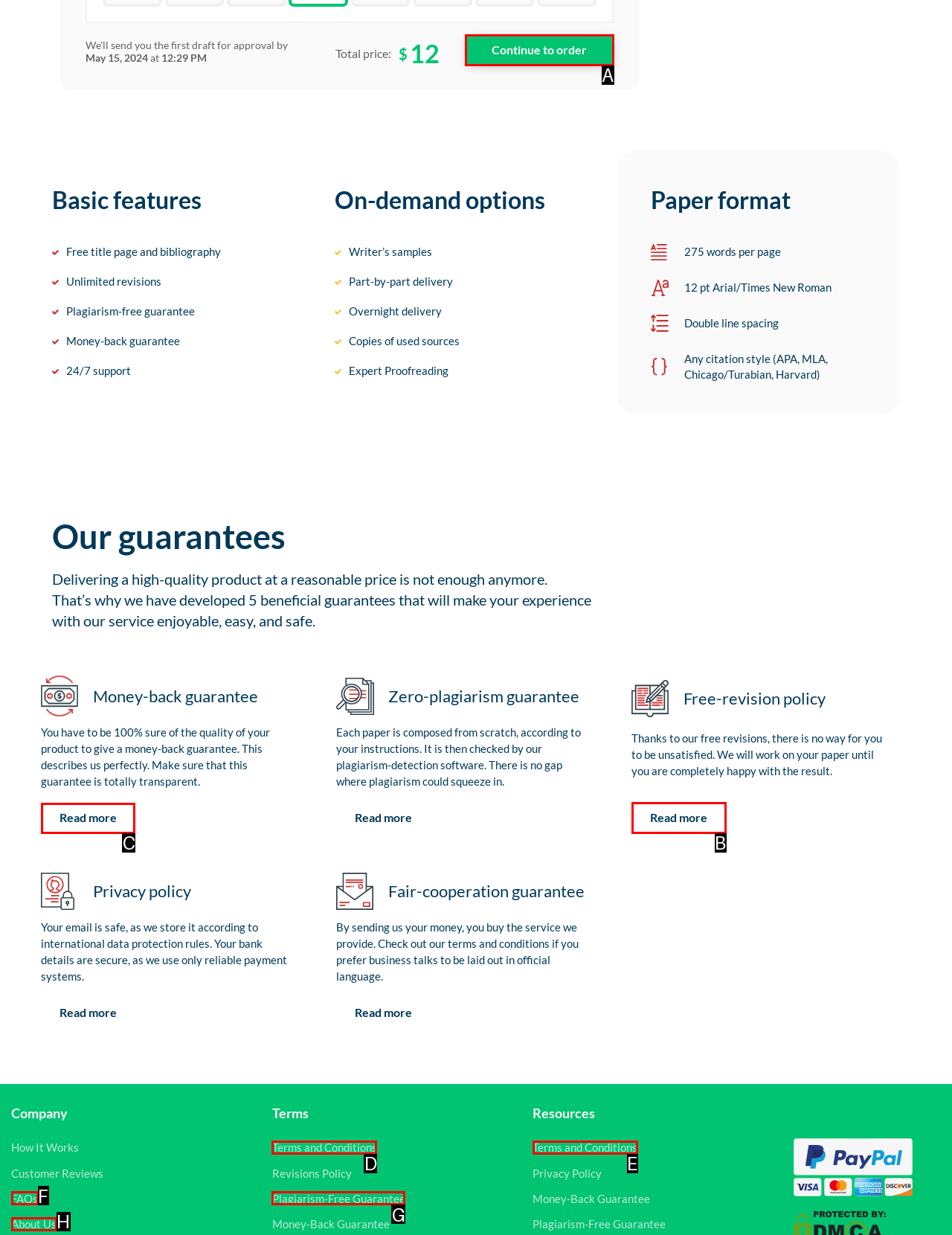Select the correct option from the given choices to perform this task: Read more about the money-back guarantee. Provide the letter of that option.

C